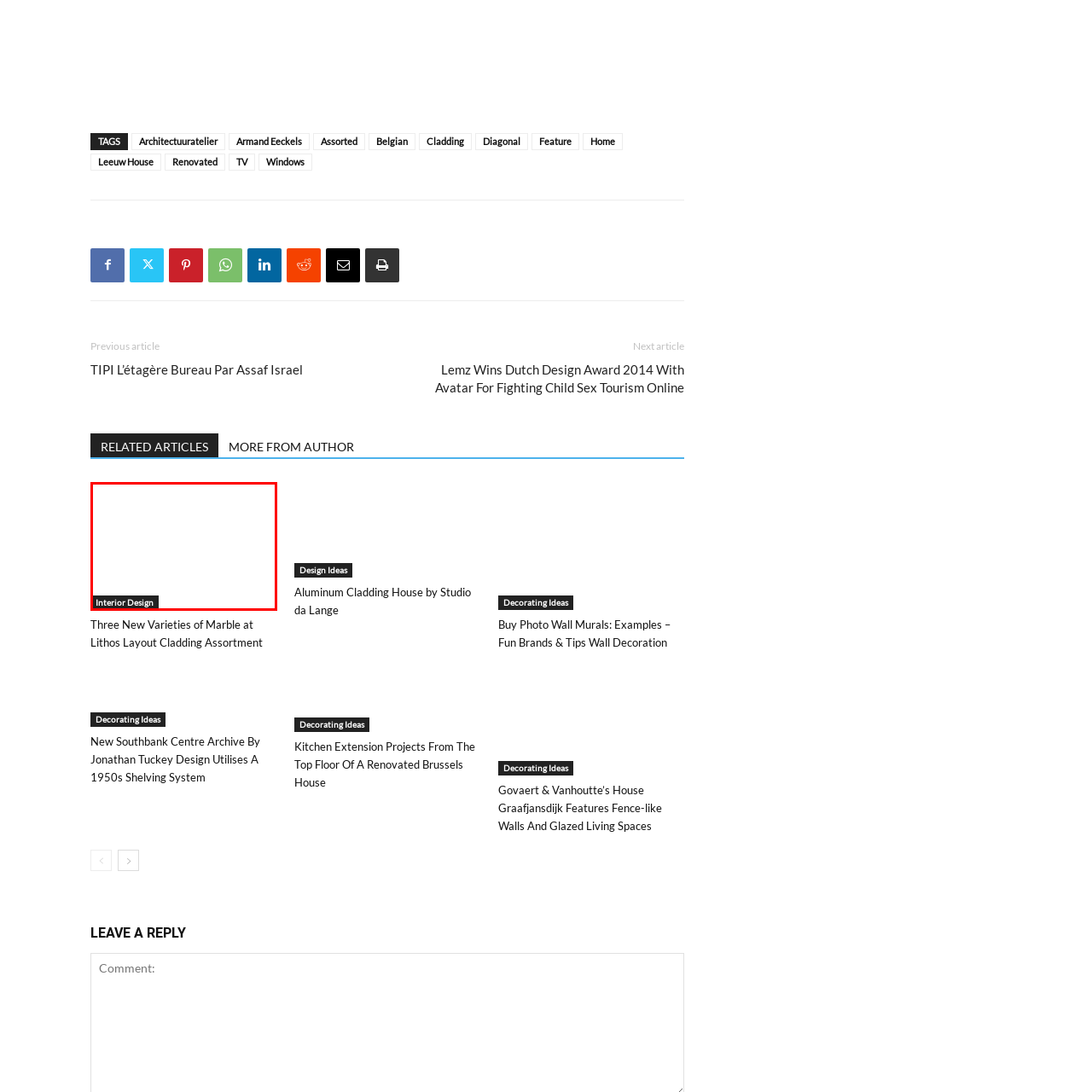Concentrate on the image inside the red border and answer the question in one word or phrase: 
What design principles are emphasized in the caption?

Minimalism and elegance